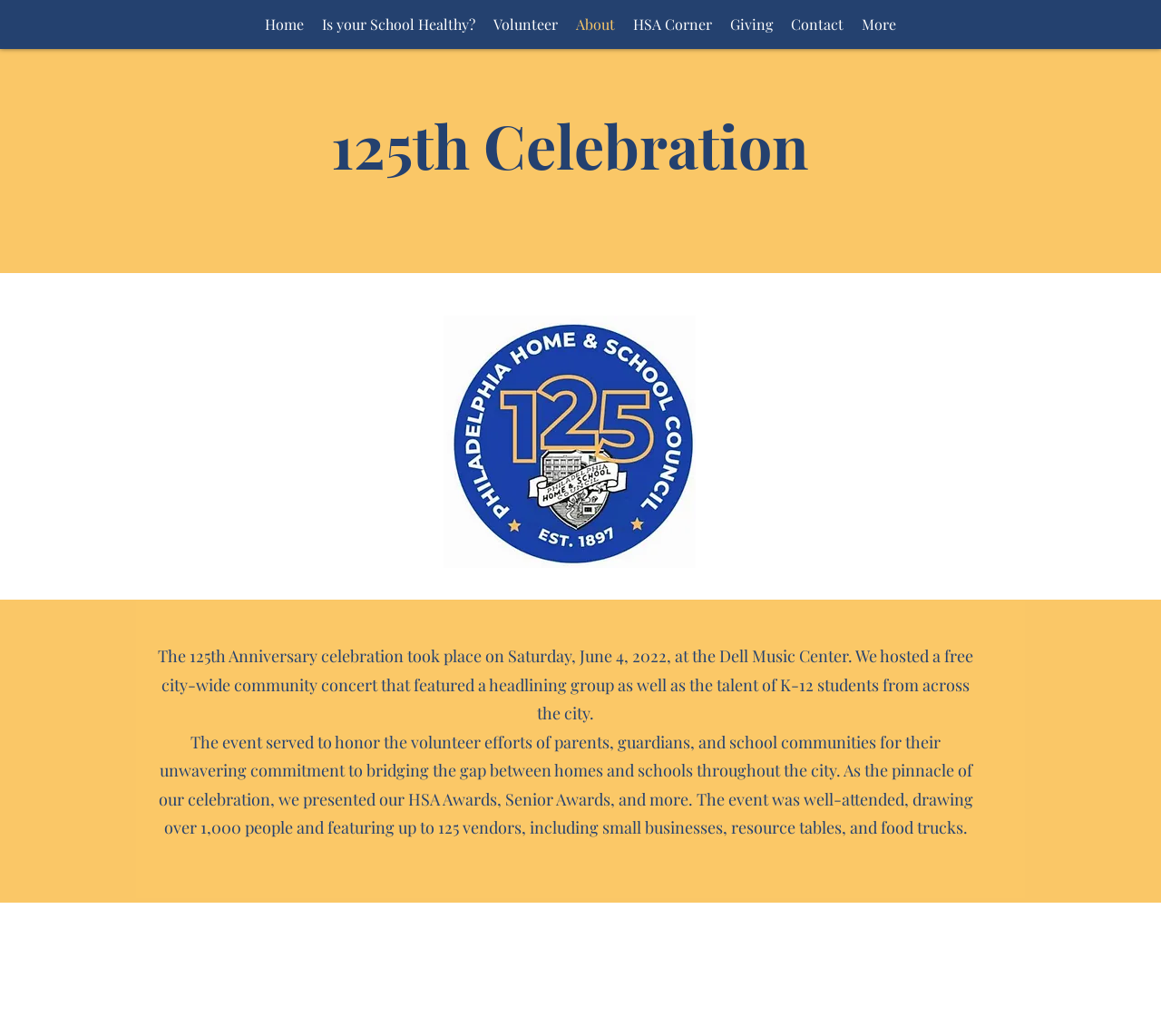Based on the visual content of the image, answer the question thoroughly: What type of concert was hosted at the event?

According to the webpage content, 'We hosted a free city-wide community concert that featured a headlining group as well as the talent of K-12 students from across the city.' This indicates that the type of concert hosted at the event was a city-wide community concert.